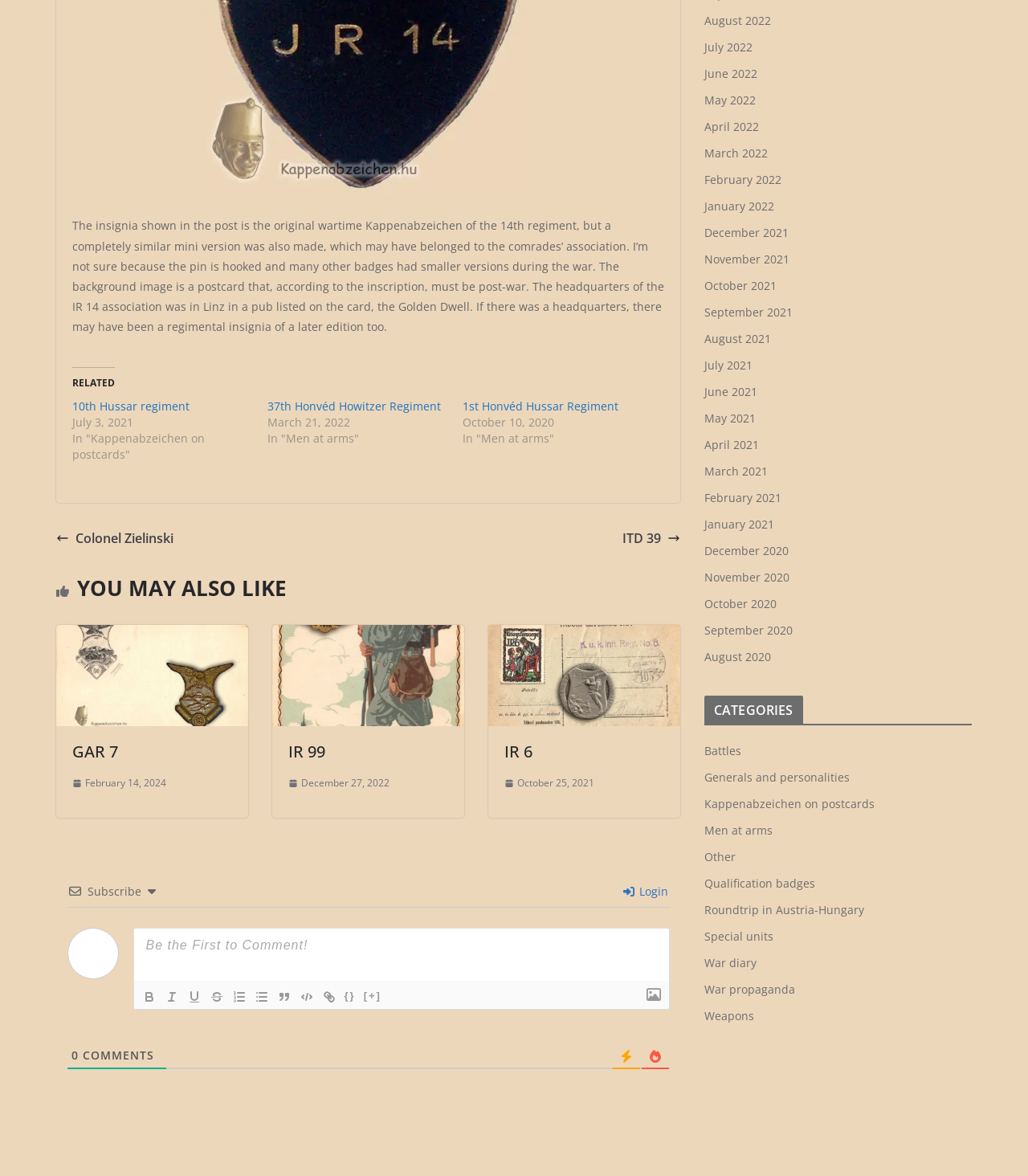Using the webpage screenshot, locate the HTML element that fits the following description and provide its bounding box: "Other".

[0.685, 0.722, 0.716, 0.735]